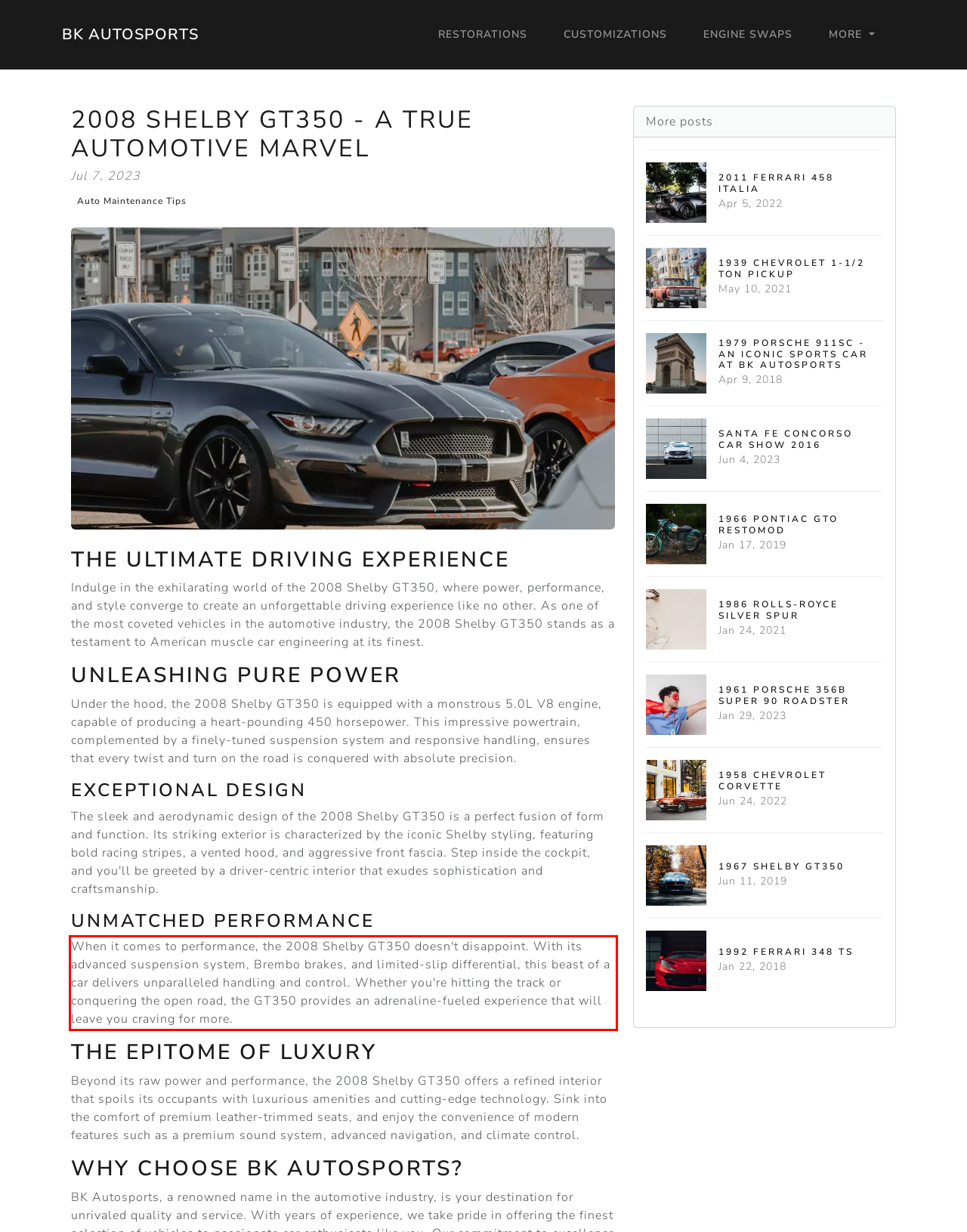Identify and transcribe the text content enclosed by the red bounding box in the given screenshot.

When it comes to performance, the 2008 Shelby GT350 doesn't disappoint. With its advanced suspension system, Brembo brakes, and limited-slip differential, this beast of a car delivers unparalleled handling and control. Whether you're hitting the track or conquering the open road, the GT350 provides an adrenaline-fueled experience that will leave you craving for more.